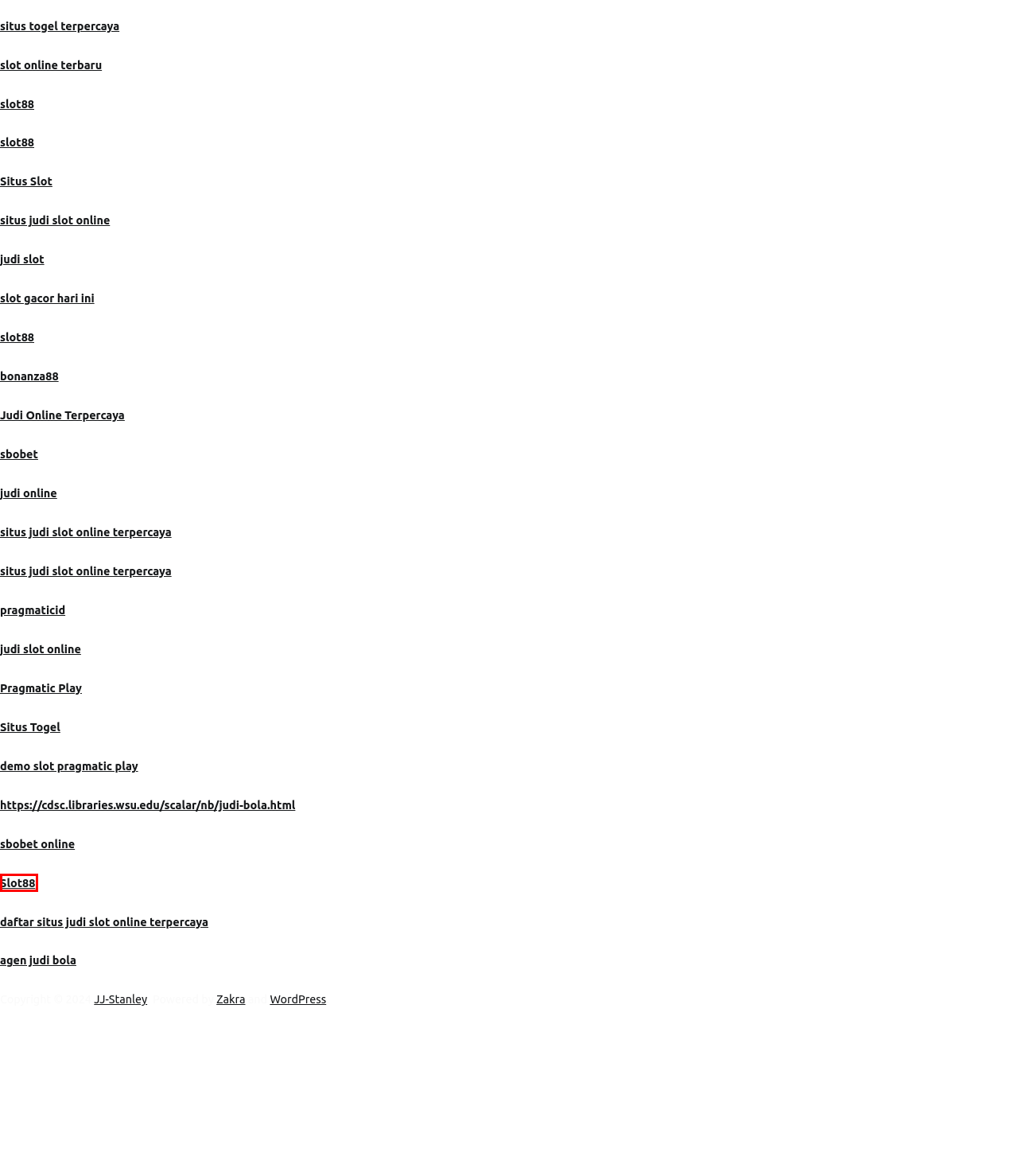Given a webpage screenshot with a UI element marked by a red bounding box, choose the description that best corresponds to the new webpage that will appear after clicking the element. The candidates are:
A. Welcome to eINFO
B. ZAKRA Multipurpose WordPress Theme - Fast, Customizable & SEO-Friendly
C. SLOT88 : SLOT88JP Masa Iya Ada Situs Judi Slot Online JP Paling Gacor
D. Daftar Asia99 Situs Website Master Terbaik Gampang Menang No1 di Google
E. judi-bola
F. Daftar 10 Bandar Togel Online Terpercaya dan Terlengkap di Indonesia
G. Sumobet88: Situs Games Online Slot88 Gacor Hari Ini Terbaru
H. Slot Zeus88: Situs Zeus Slot Gacor Terpercaya dan Slot88 Online

H